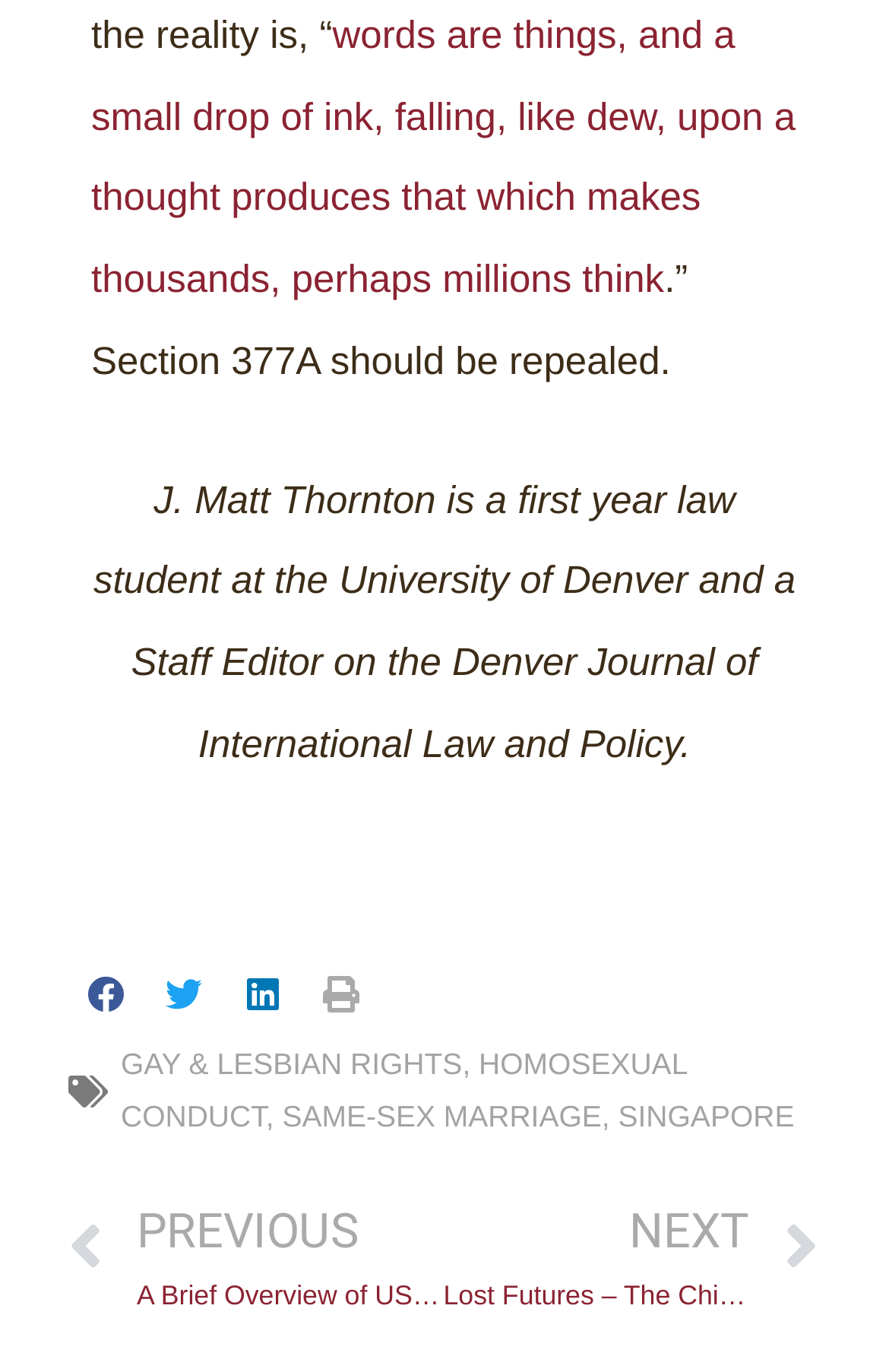Could you highlight the region that needs to be clicked to execute the instruction: "Read the quote"?

[0.103, 0.01, 0.895, 0.219]